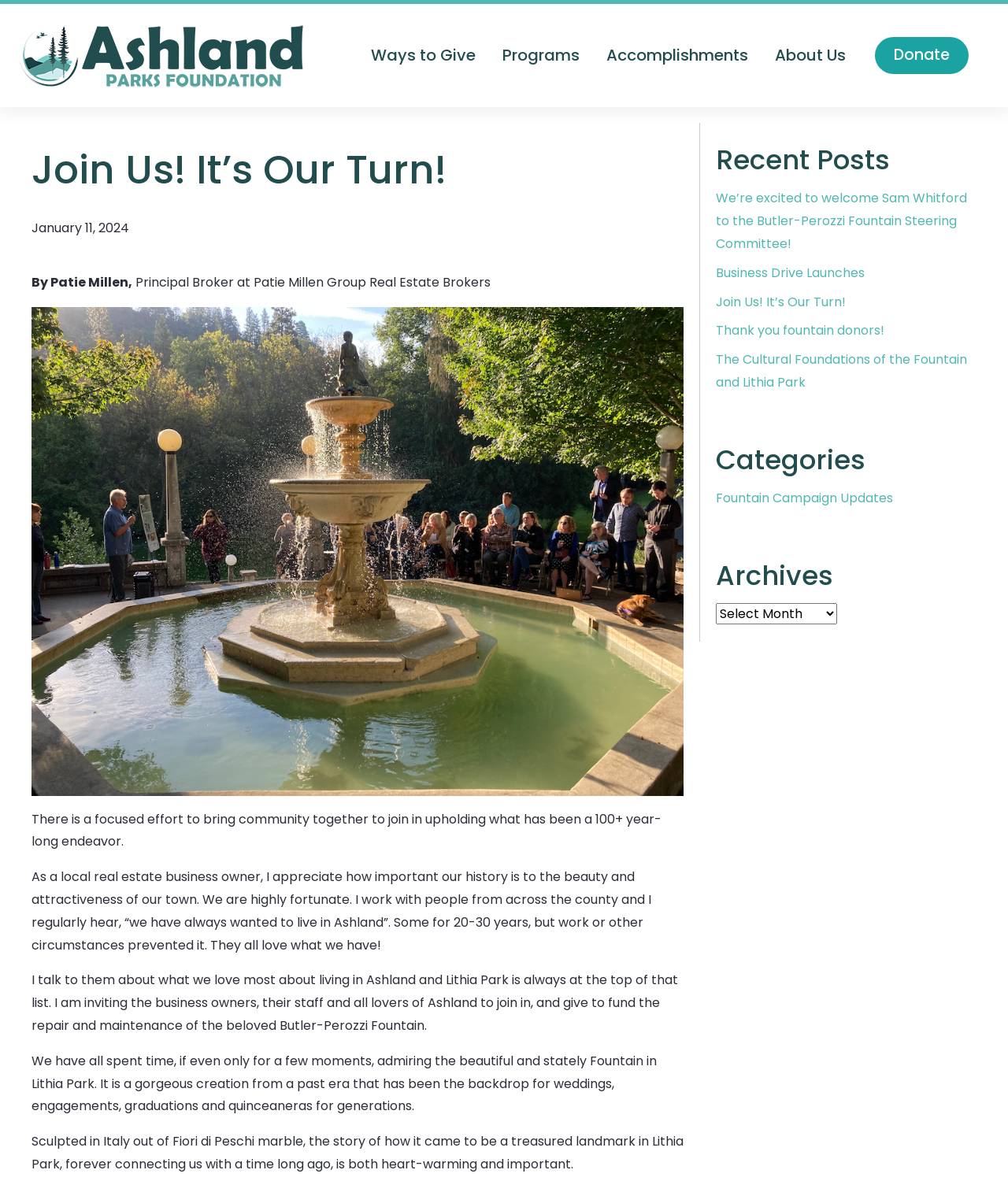Provide a brief response to the question below using one word or phrase:
What is the topic of the article?

Fountain restoration